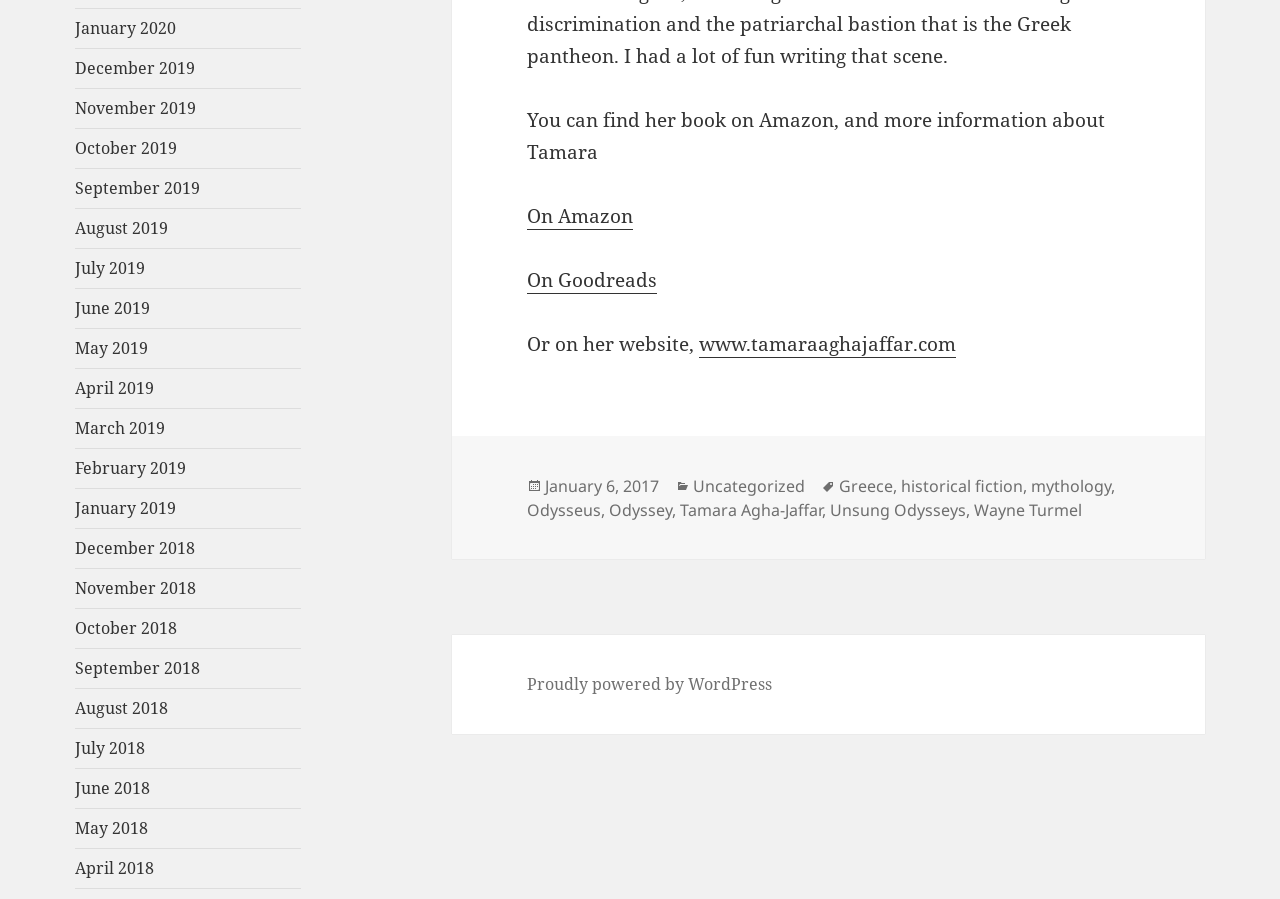Please identify the bounding box coordinates of the element that needs to be clicked to execute the following command: "Check Tamara's book on Amazon". Provide the bounding box using four float numbers between 0 and 1, formatted as [left, top, right, bottom].

[0.412, 0.226, 0.495, 0.256]